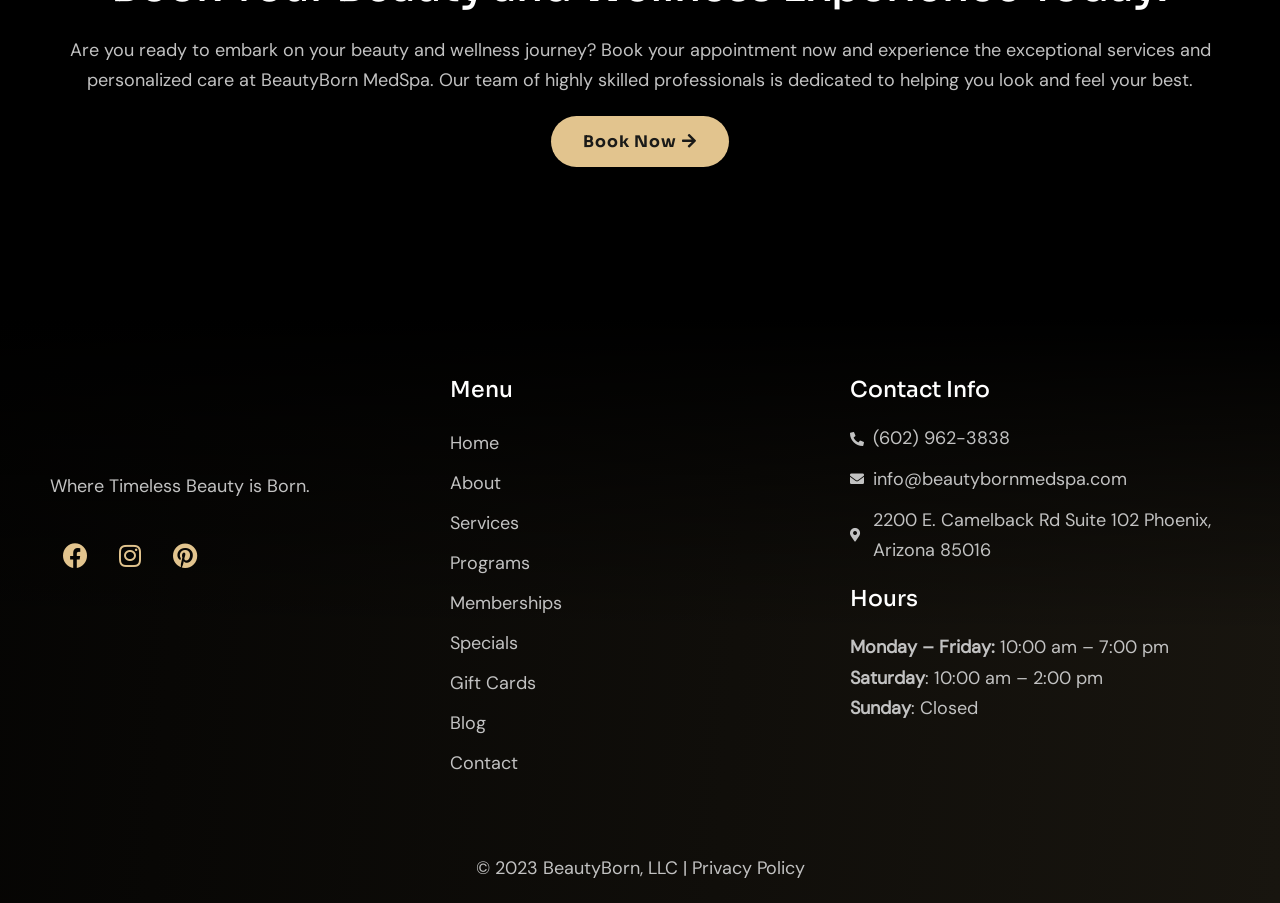Please identify the bounding box coordinates of the area that needs to be clicked to follow this instruction: "Call the spa".

[0.664, 0.469, 0.961, 0.503]